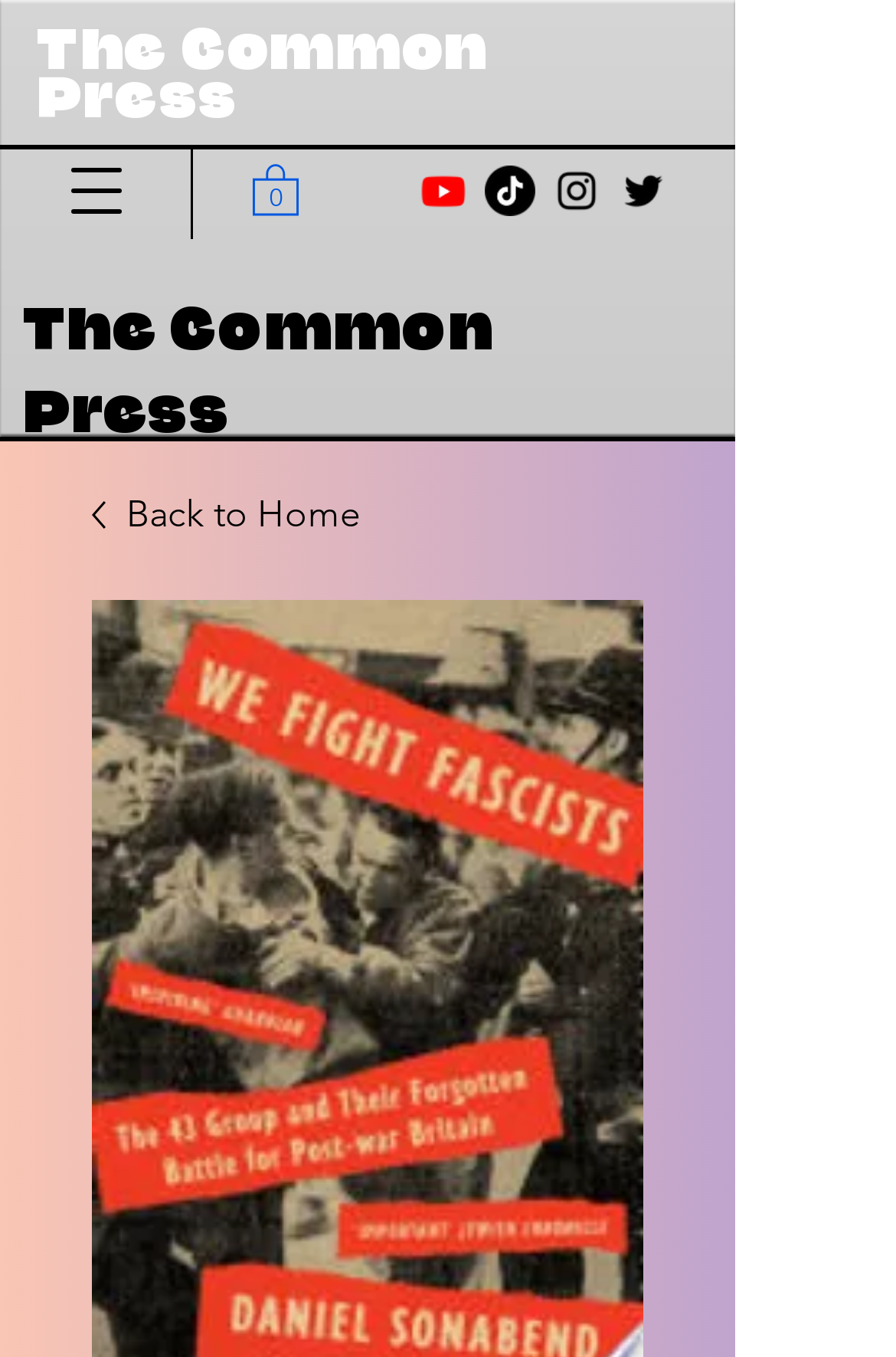Answer the question in one word or a short phrase:
How many social media links are there?

4